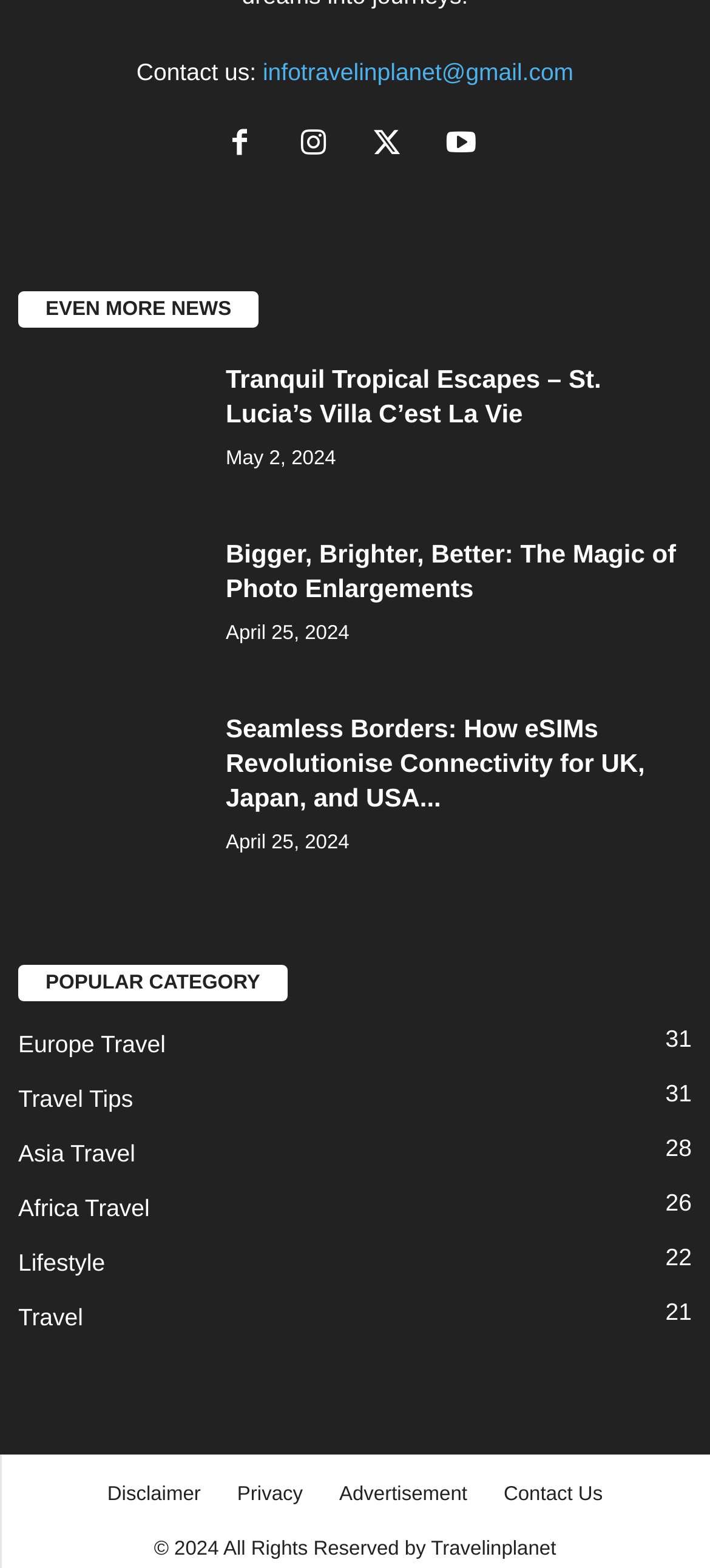Please determine the bounding box coordinates of the element to click in order to execute the following instruction: "Read about St. Lucia's Villa C'est La Vie". The coordinates should be four float numbers between 0 and 1, specified as [left, top, right, bottom].

[0.026, 0.231, 0.282, 0.318]